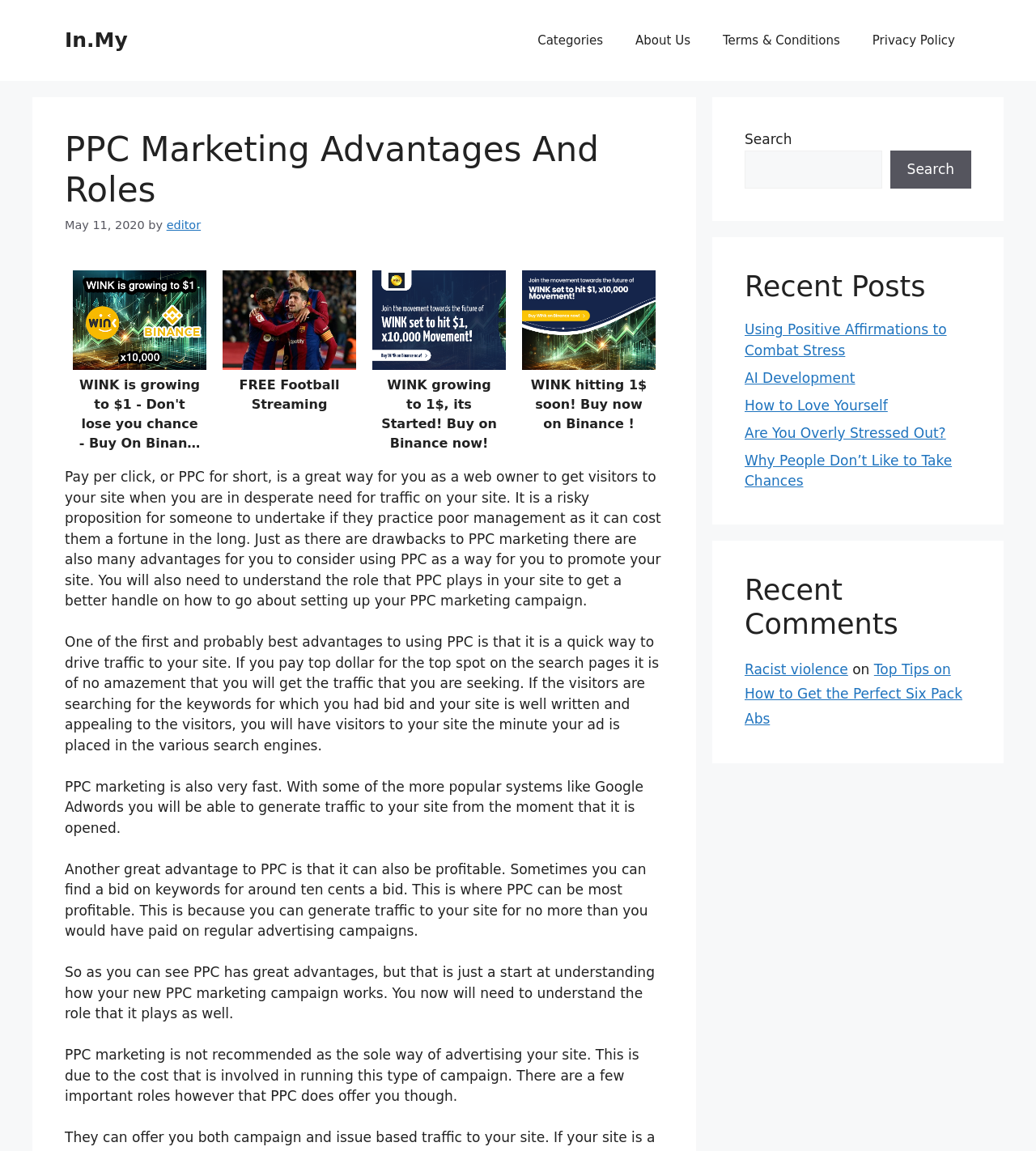Use a single word or phrase to answer the question: How many links are in the navigation menu?

5